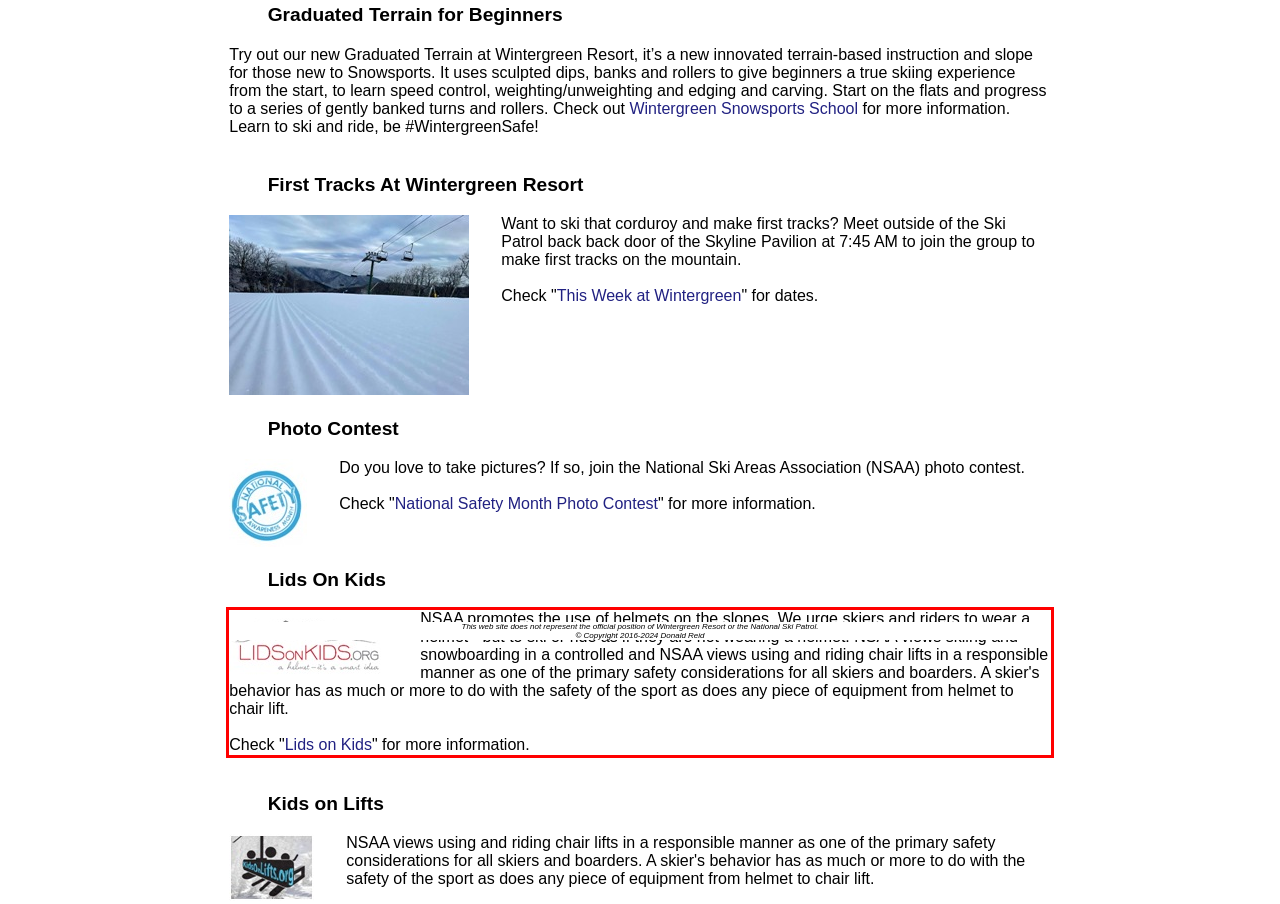Given a screenshot of a webpage, locate the red bounding box and extract the text it encloses.

NSAA promotes the use of helmets on the slopes. We urge skiers and riders to wear a helmet - but to ski or ride as if they are not wearing a helmet. NSAA views skiing and snowboarding in a controlled and NSAA views using and riding chair lifts in a responsible manner as one of the primary safety considerations for all skiers and boarders. A skier's behavior has as much or more to do with the safety of the sport as does any piece of equipment from helmet to chair lift. Check "Lids on Kids" for more information.